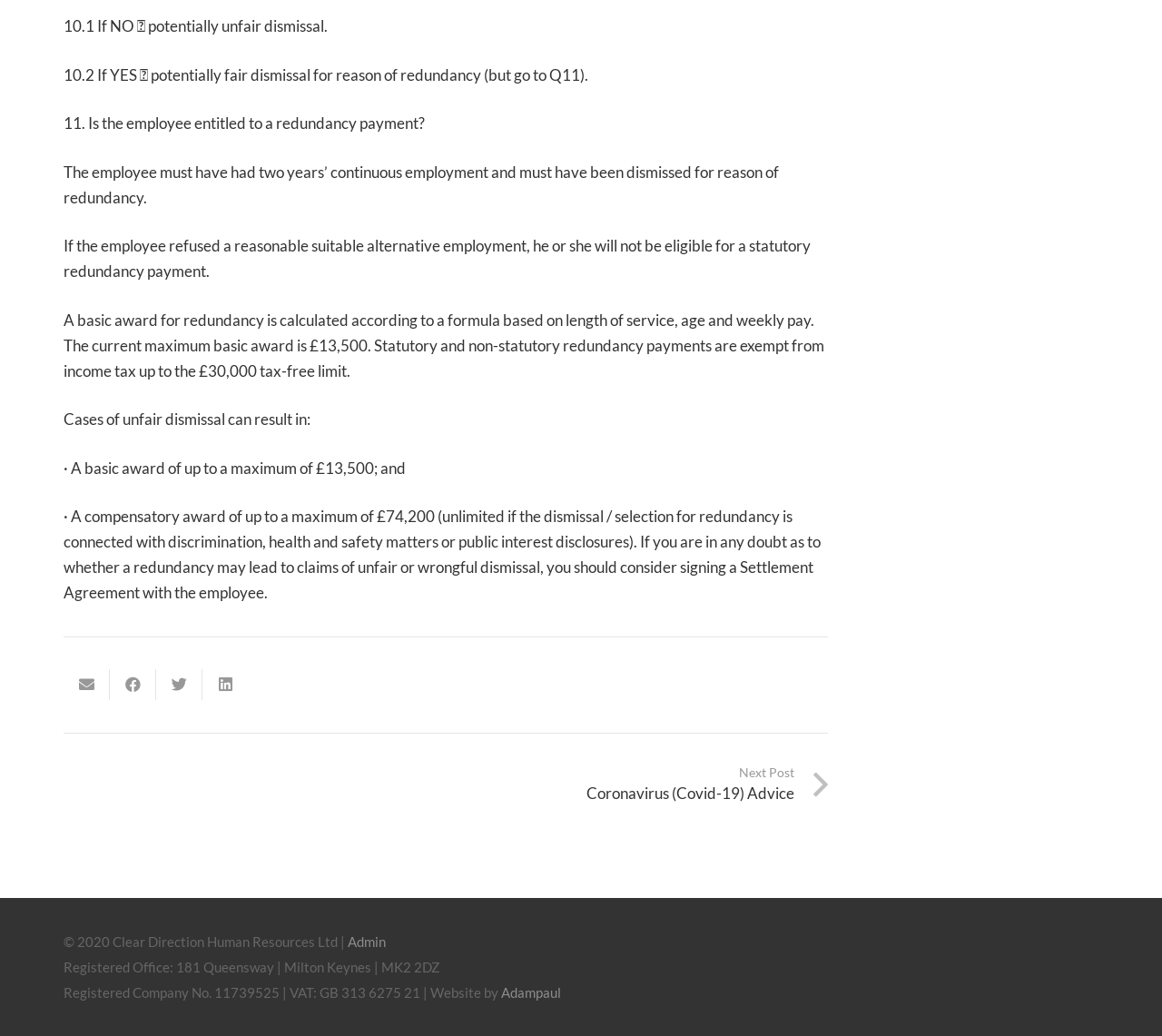Provide a thorough and detailed response to the question by examining the image: 
What is the maximum basic award for redundancy?

According to the text, 'A basic award for redundancy is calculated according to a formula based on length of service, age and weekly pay. The current maximum basic award is £13,500.'